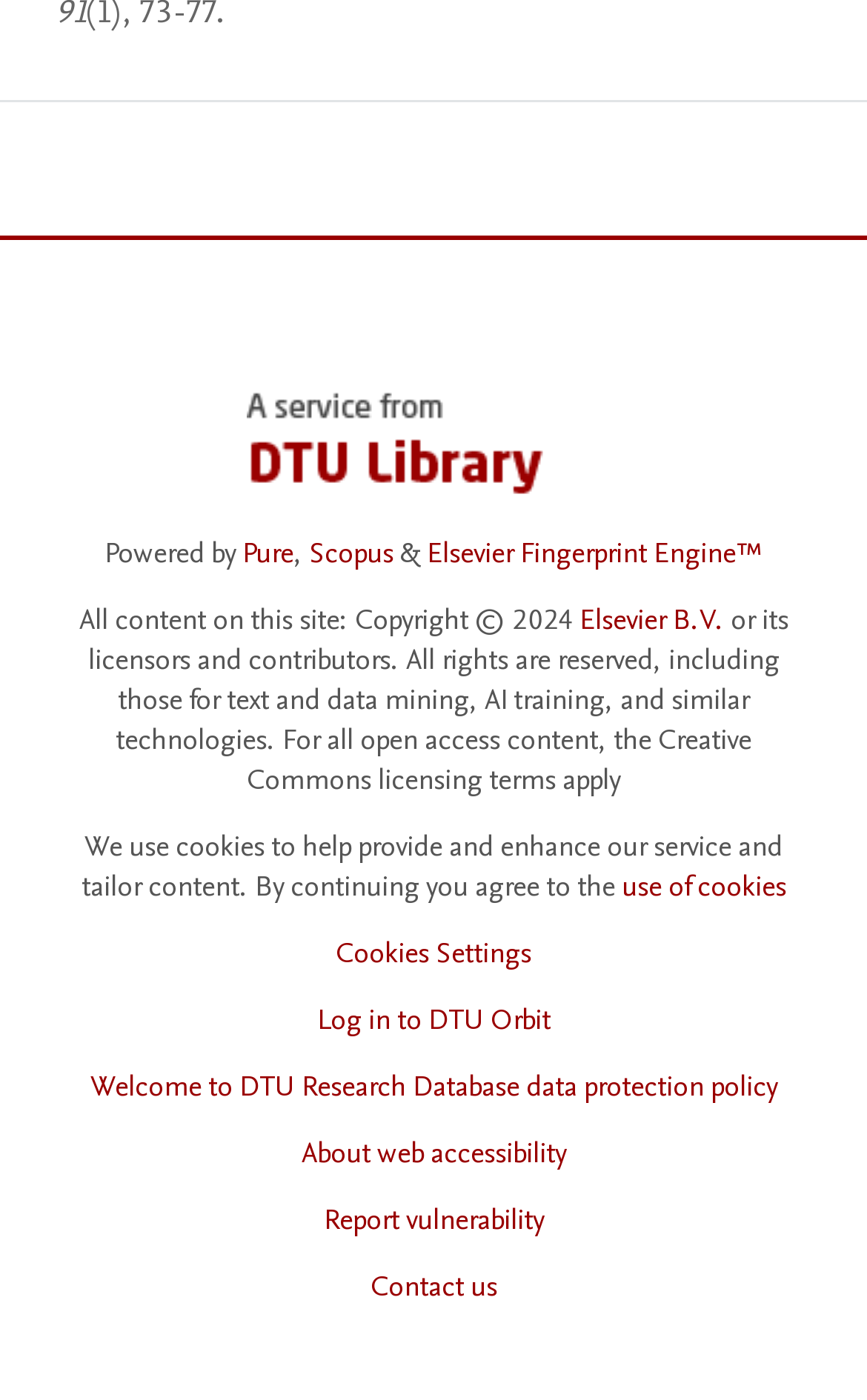Pinpoint the bounding box coordinates of the clickable element to carry out the following instruction: "Contact us."

[0.427, 0.904, 0.573, 0.933]